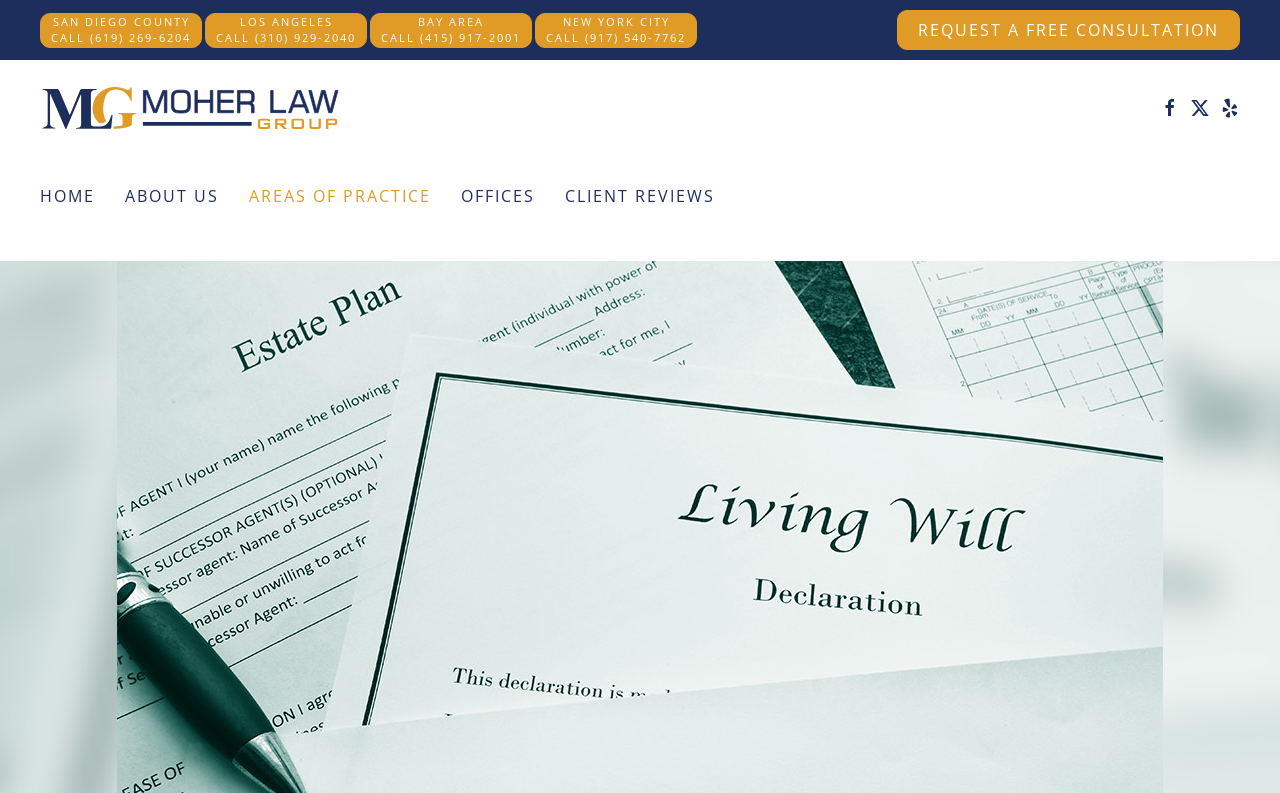Determine the bounding box coordinates of the area to click in order to meet this instruction: "Read client reviews".

[0.441, 0.197, 0.559, 0.298]